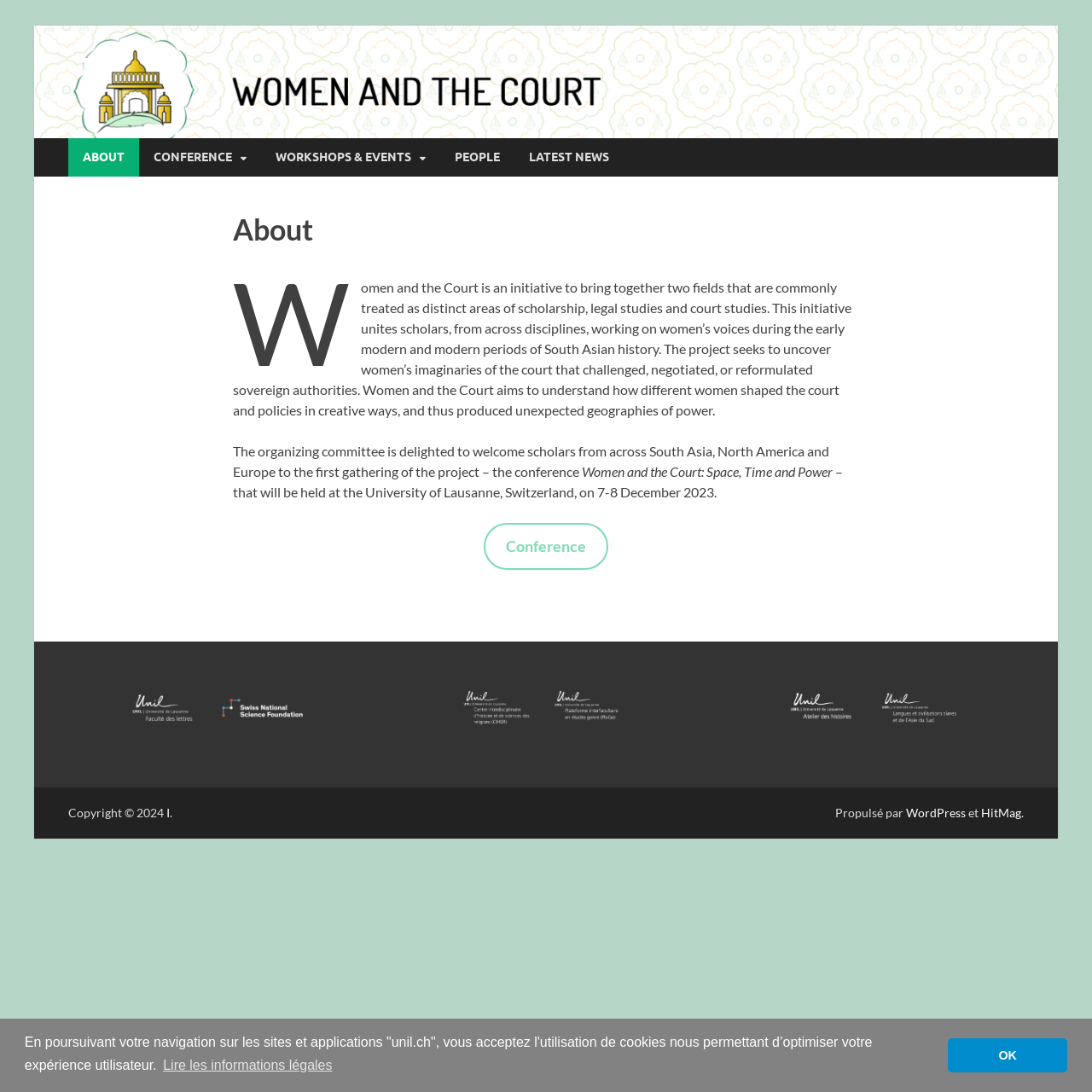Who is the author of the text?
Based on the visual details in the image, please answer the question thoroughly.

The author of the text is not specified or mentioned anywhere on the webpage.